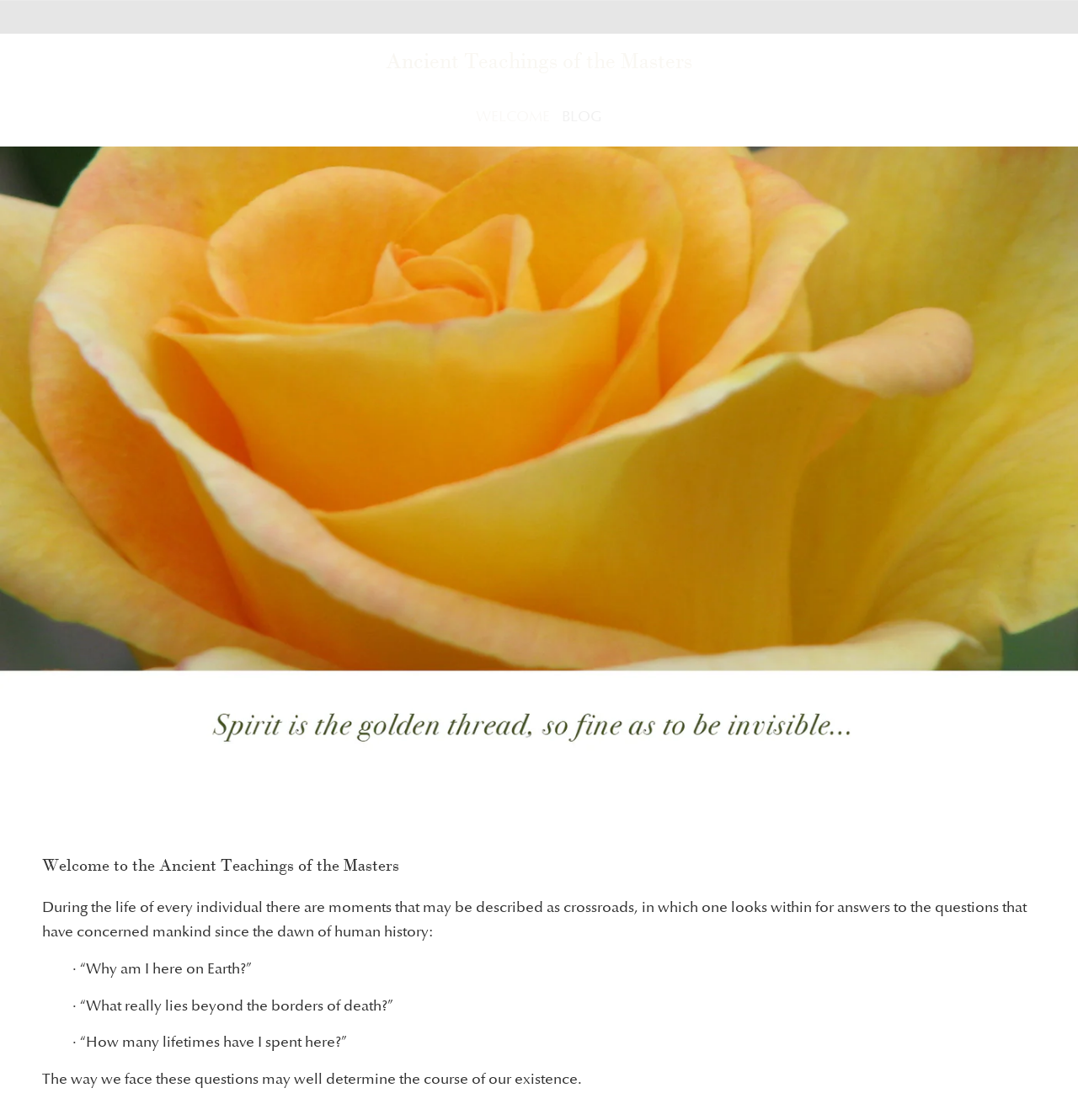How many images are on this webpage?
Please look at the screenshot and answer using one word or phrase.

2